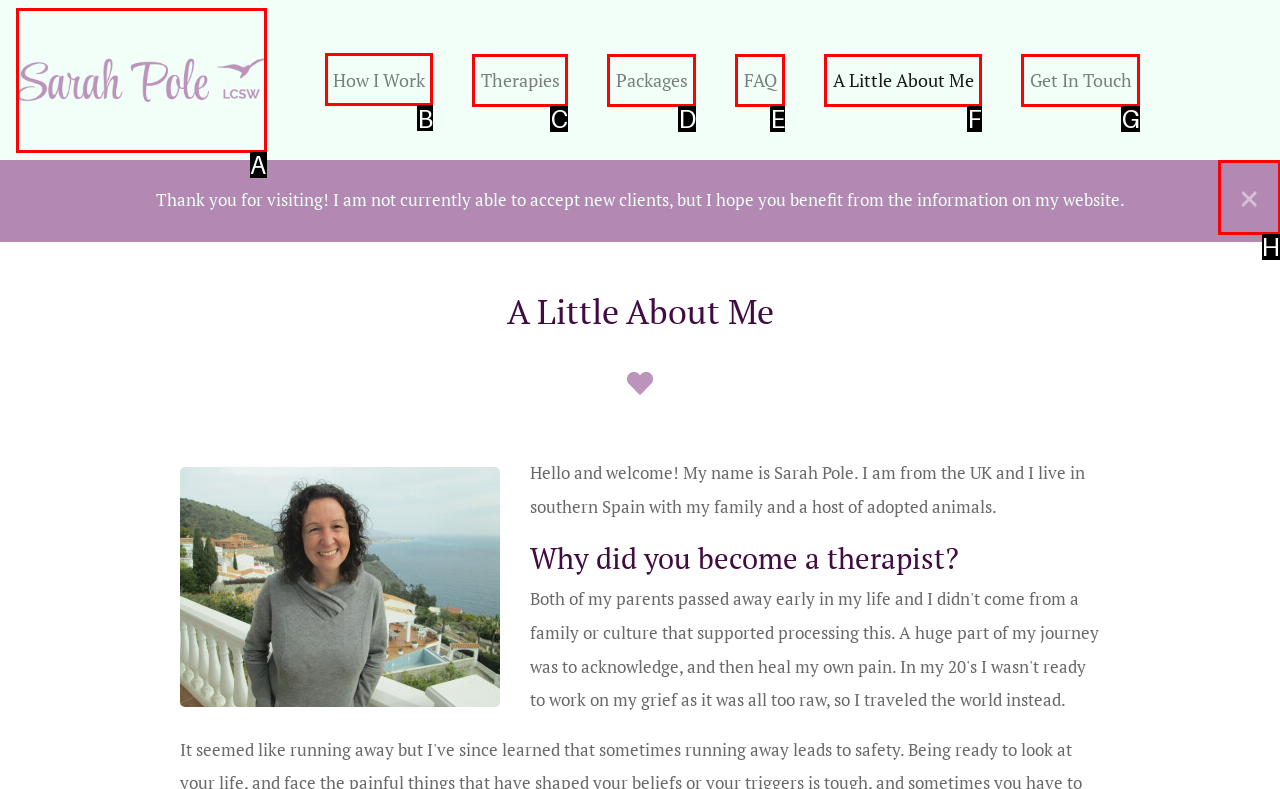Select the letter of the UI element you need to click on to fulfill this task: Learn more about 'How I Work'. Write down the letter only.

B